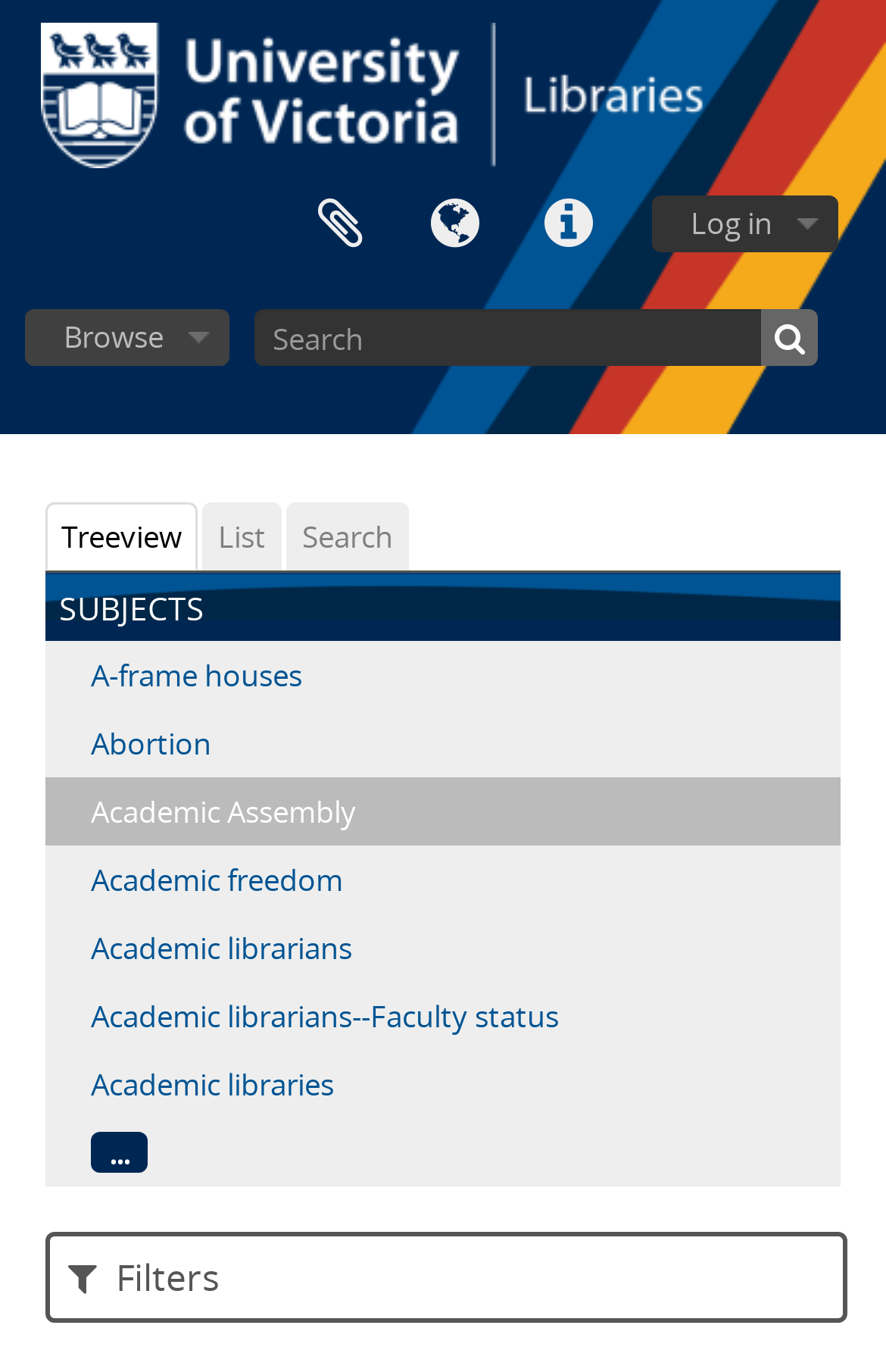Extract the bounding box coordinates for the HTML element that matches this description: "Get Published". The coordinates should be four float numbers between 0 and 1, i.e., [left, top, right, bottom].

None